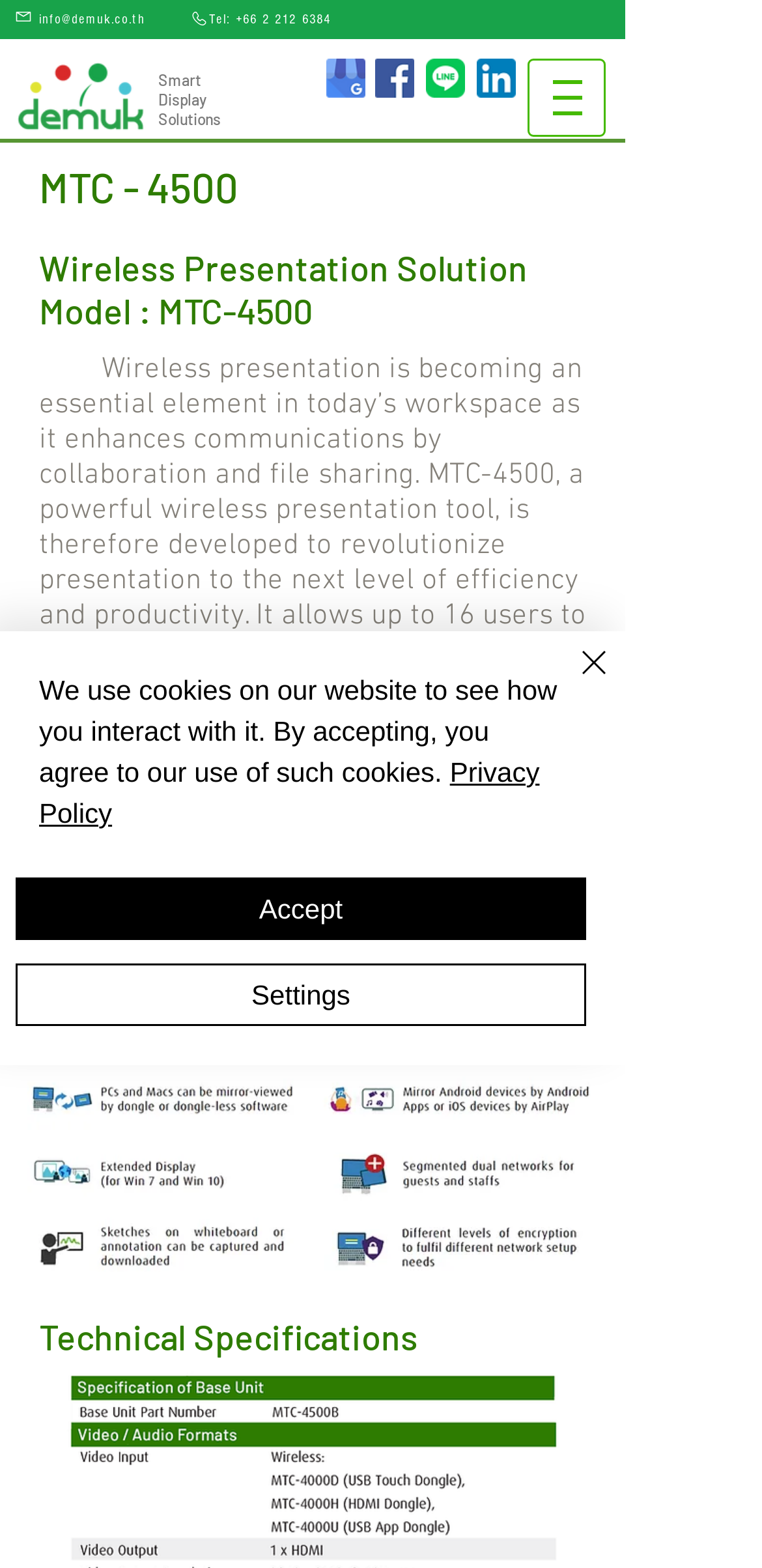Can you give a comprehensive explanation to the question given the content of the image?
How many users can connect to the MTC-4500 base unit simultaneously?

I found this information in the StaticText element that describes the MTC-4500 wireless presentation tool. It states that up to 16 users can connect their PCs, tablets, or smartphones to the MTC-4500 base unit simultaneously.